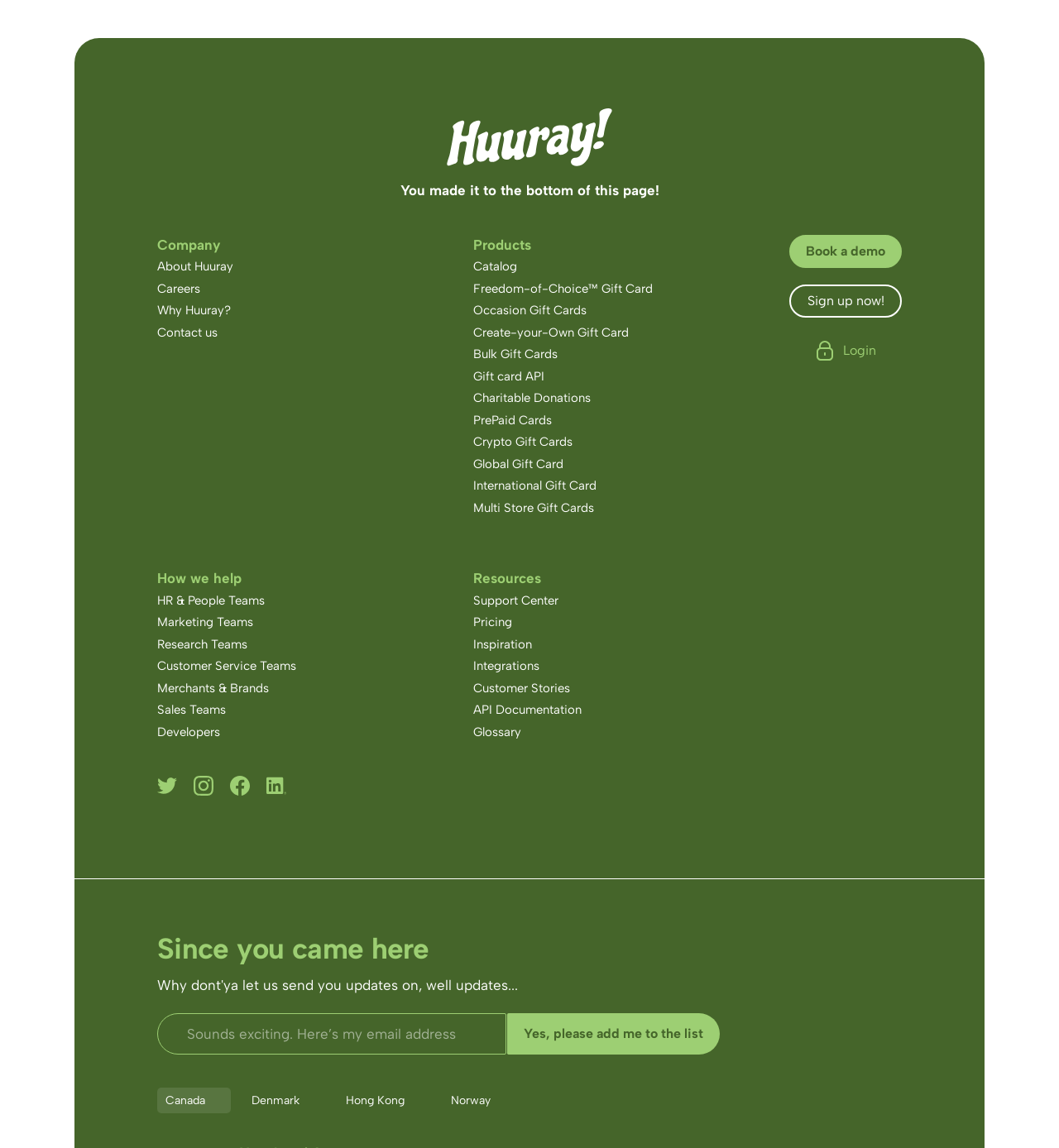What is the purpose of the textbox?
Please provide a detailed and comprehensive answer to the question.

The textbox is located below the heading 'Since you came here' and has a placeholder text 'Sounds exciting. Here’s my email address', indicating that the purpose of the textbox is to enter an email address.